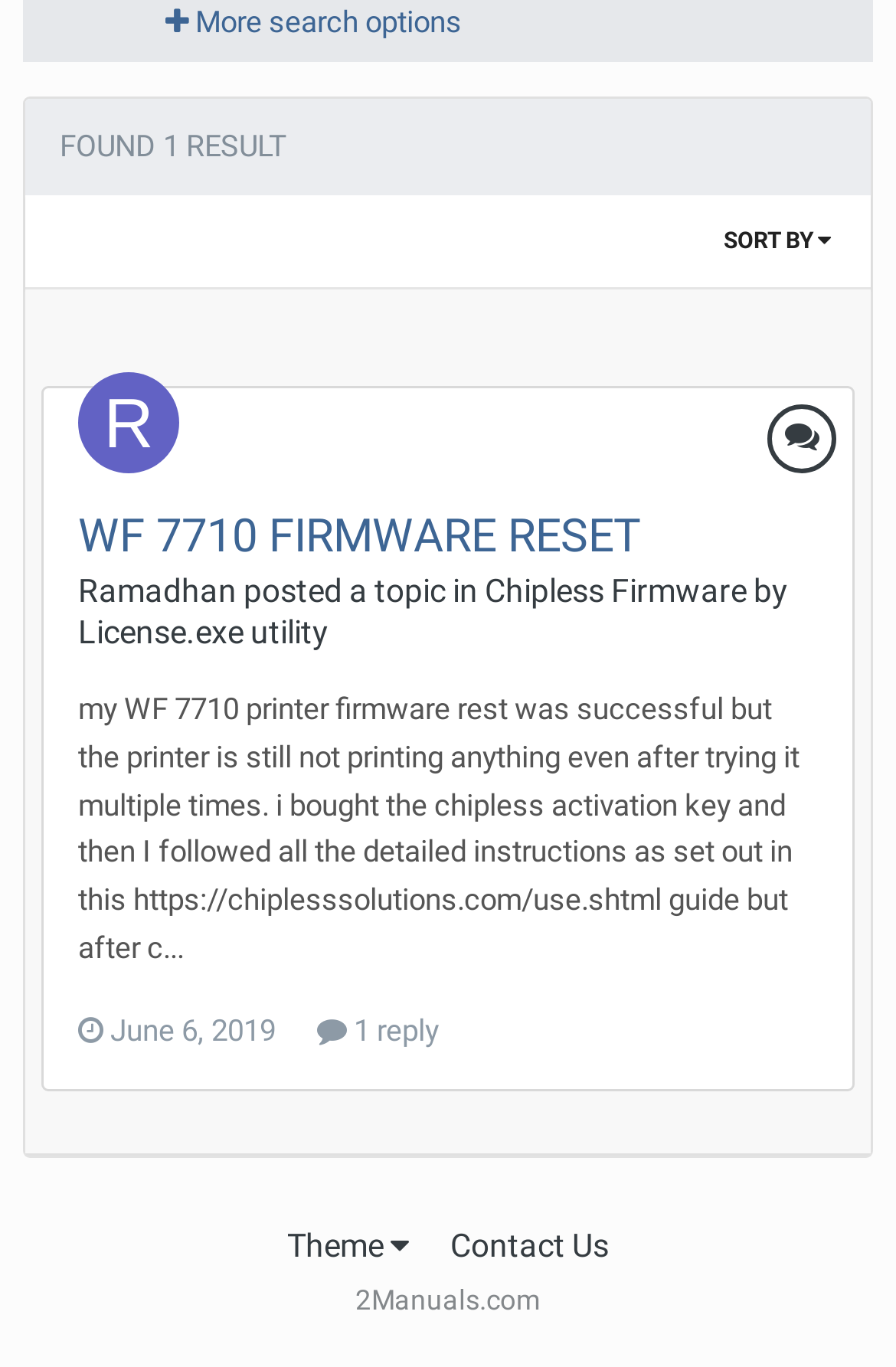Find the bounding box coordinates for the HTML element specified by: "Contact Us".

[0.503, 0.897, 0.679, 0.924]